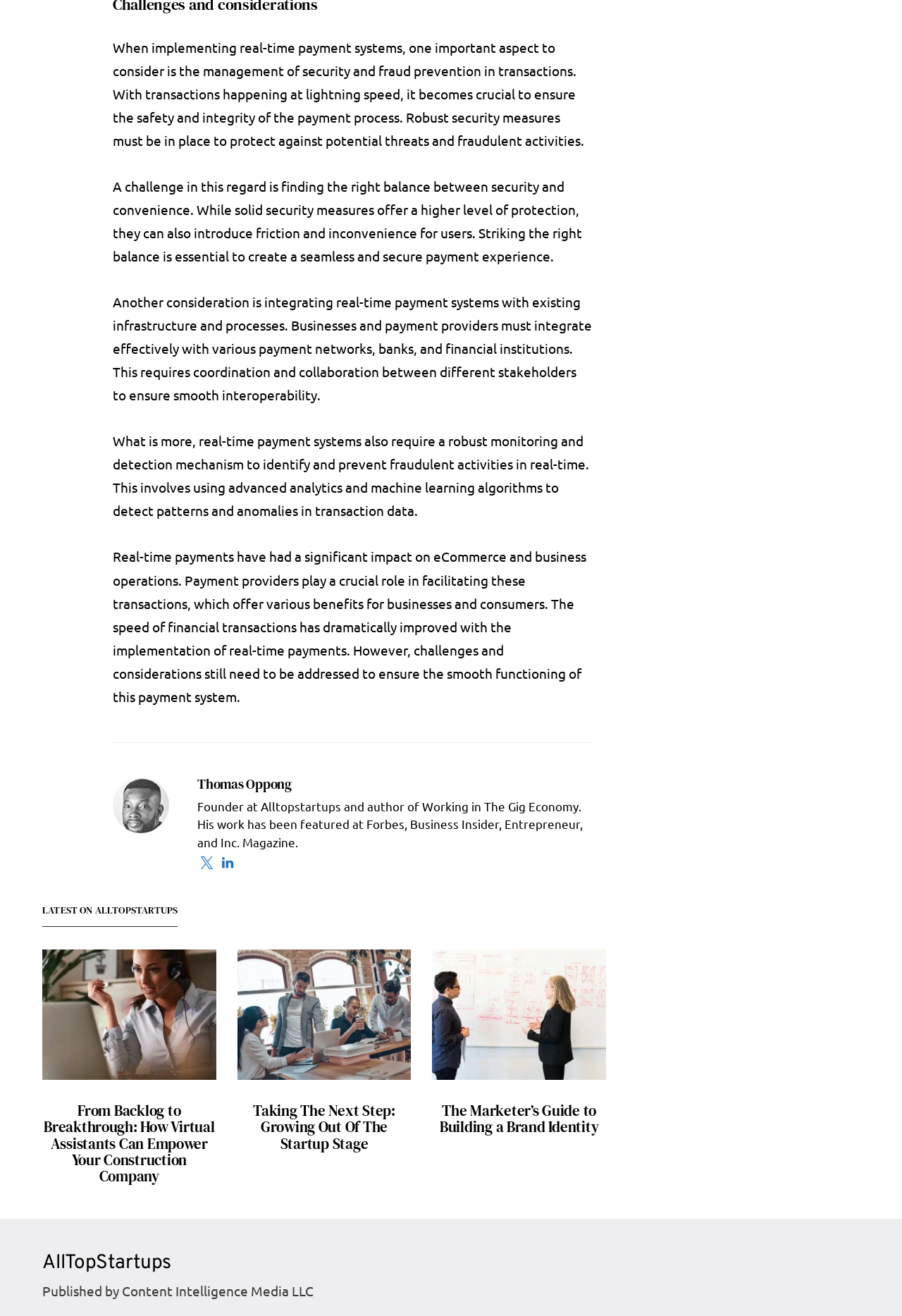Please find the bounding box coordinates in the format (top-left x, top-left y, bottom-right x, bottom-right y) for the given element description. Ensure the coordinates are floating point numbers between 0 and 1. Description: View Post

[0.544, 0.768, 0.607, 0.777]